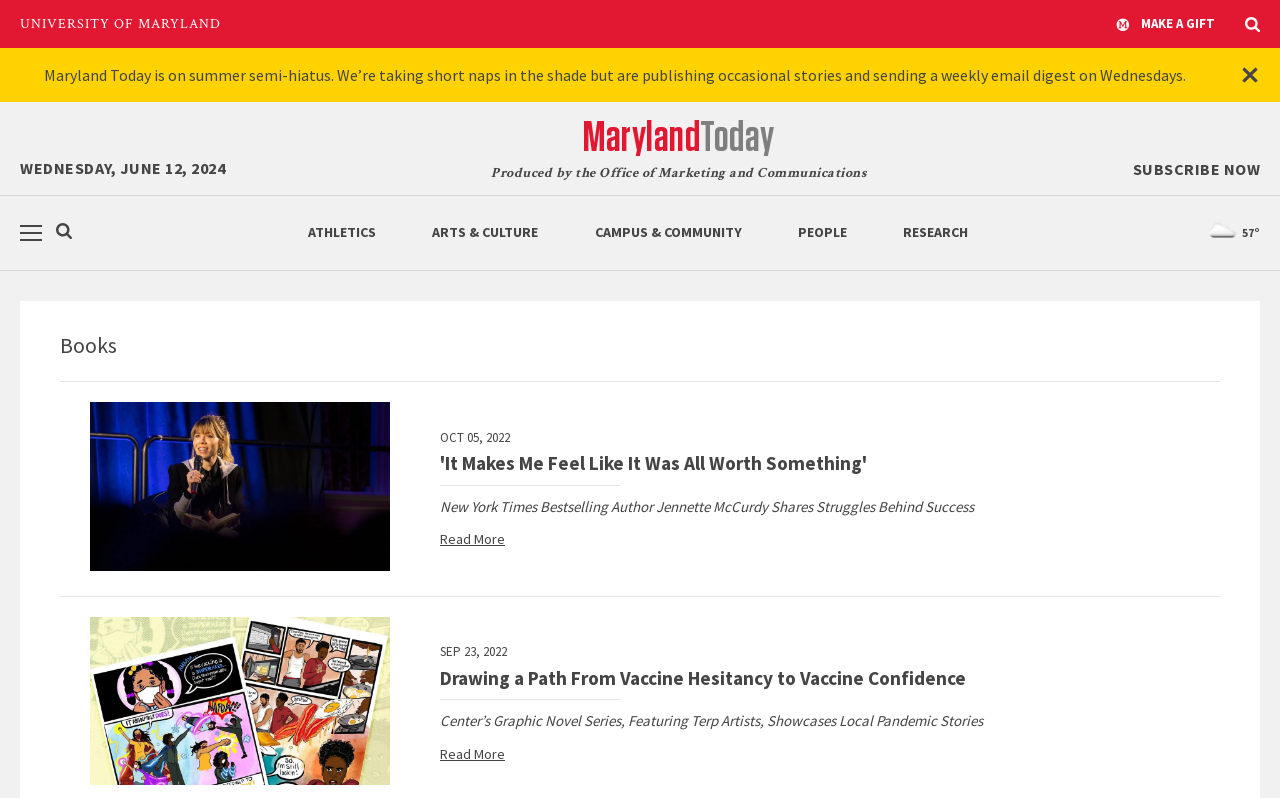Specify the bounding box coordinates of the region I need to click to perform the following instruction: "Search for something". The coordinates must be four float numbers in the range of 0 to 1, i.e., [left, top, right, bottom].

[0.042, 0.28, 0.058, 0.306]